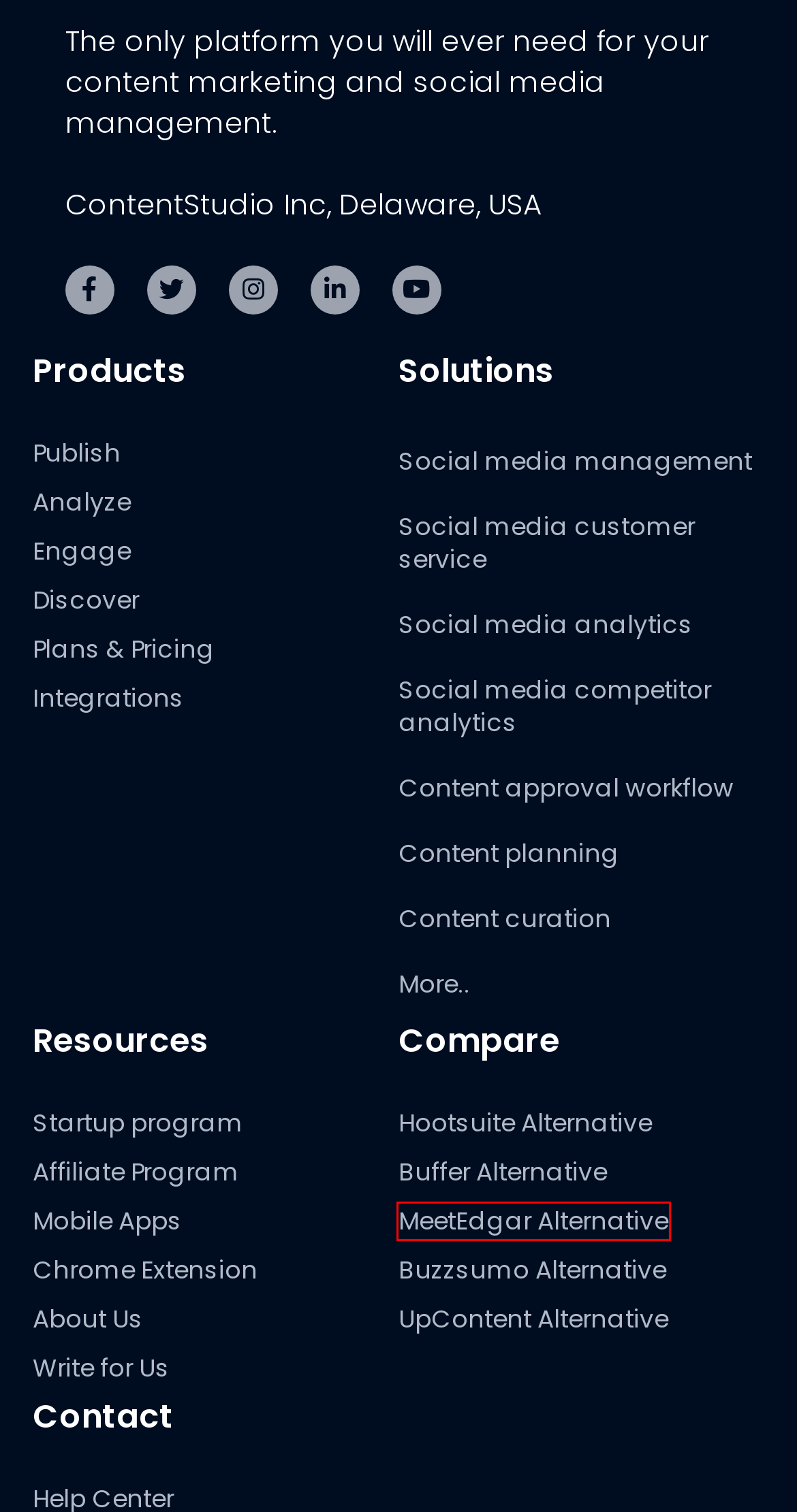Look at the screenshot of a webpage, where a red bounding box highlights an element. Select the best description that matches the new webpage after clicking the highlighted element. Here are the candidates:
A. Write For Us  - ContentStudio
B. Best Hootsuite Alternative for Agencies & Brands in 2024 - ContentStudio
C. Social Media Approval Workflow for Agencies & Teams - ContentStudio
D. A Powerful MeetEdgar Alternative - ContentStudio
E. ContentStudio Integration With Your Favorite Marketing Tools
F. The Perfect Buzzsumo Alternative - ContentStudio
G. Social Media Competitor Analysis Tool - ContentStudio
H. The Best UpContent Alternative - ContentStudio

D